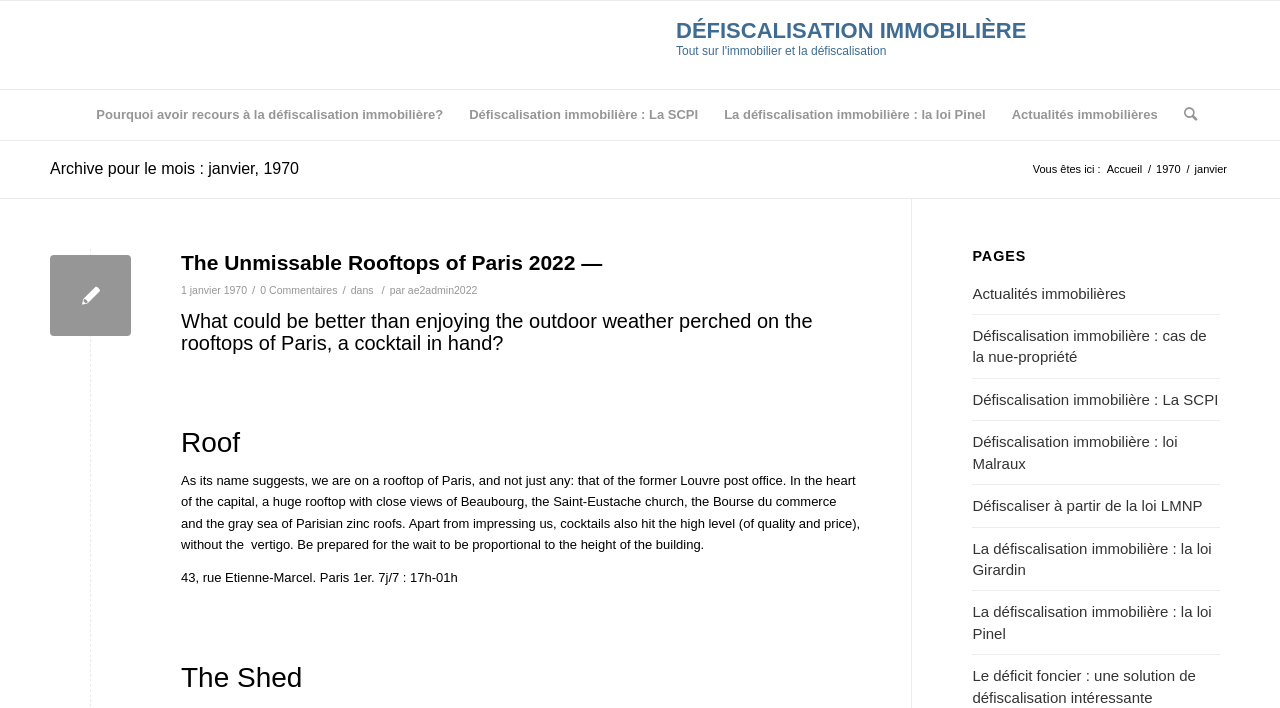Please identify the bounding box coordinates of the element I need to click to follow this instruction: "Learn about the real estate tax exemption law Pinel".

[0.556, 0.127, 0.78, 0.198]